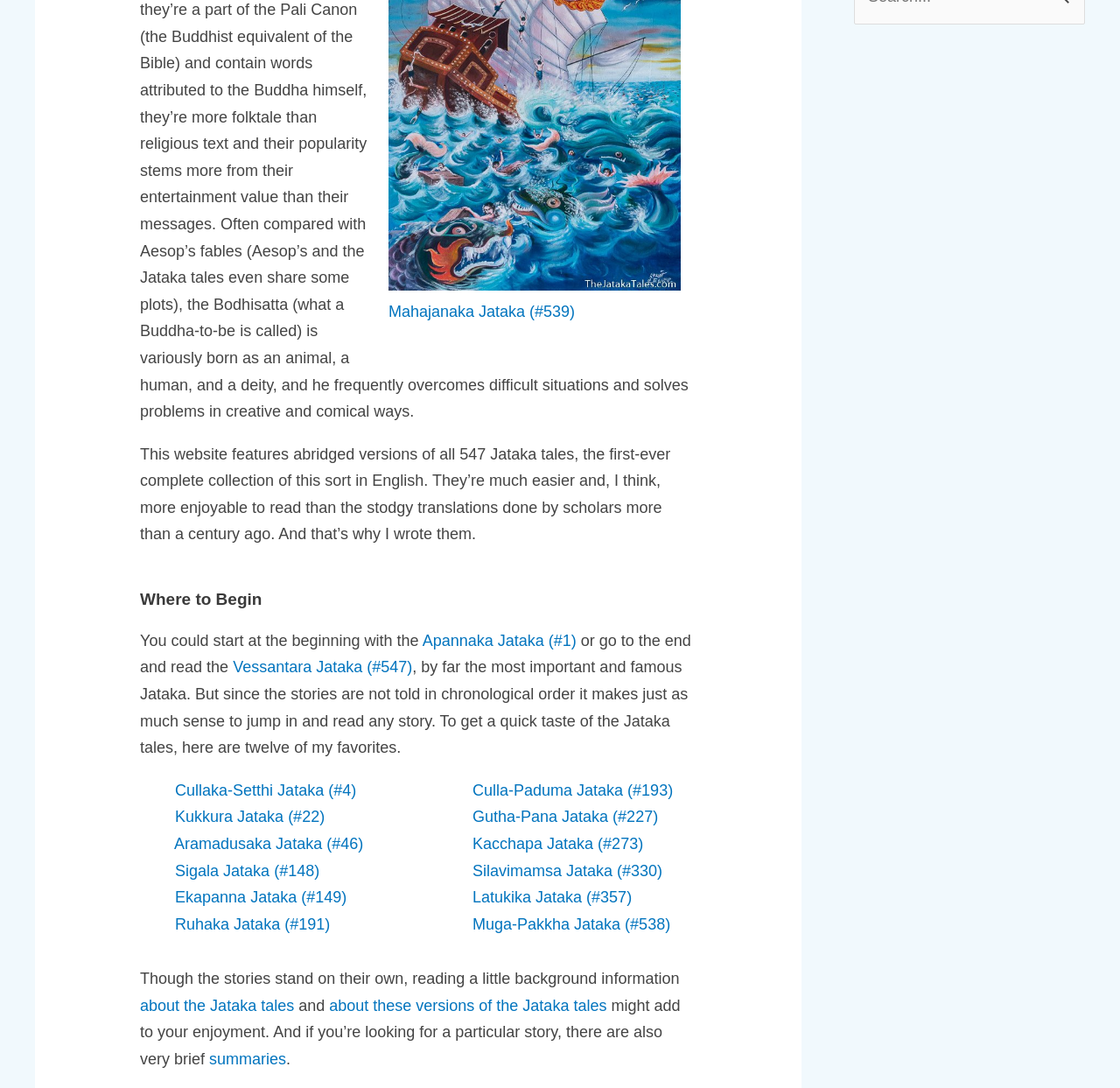Determine the bounding box coordinates for the UI element described. Format the coordinates as (top-left x, top-left y, bottom-right x, bottom-right y) and ensure all values are between 0 and 1. Element description: about the Jataka tales

[0.125, 0.916, 0.263, 0.932]